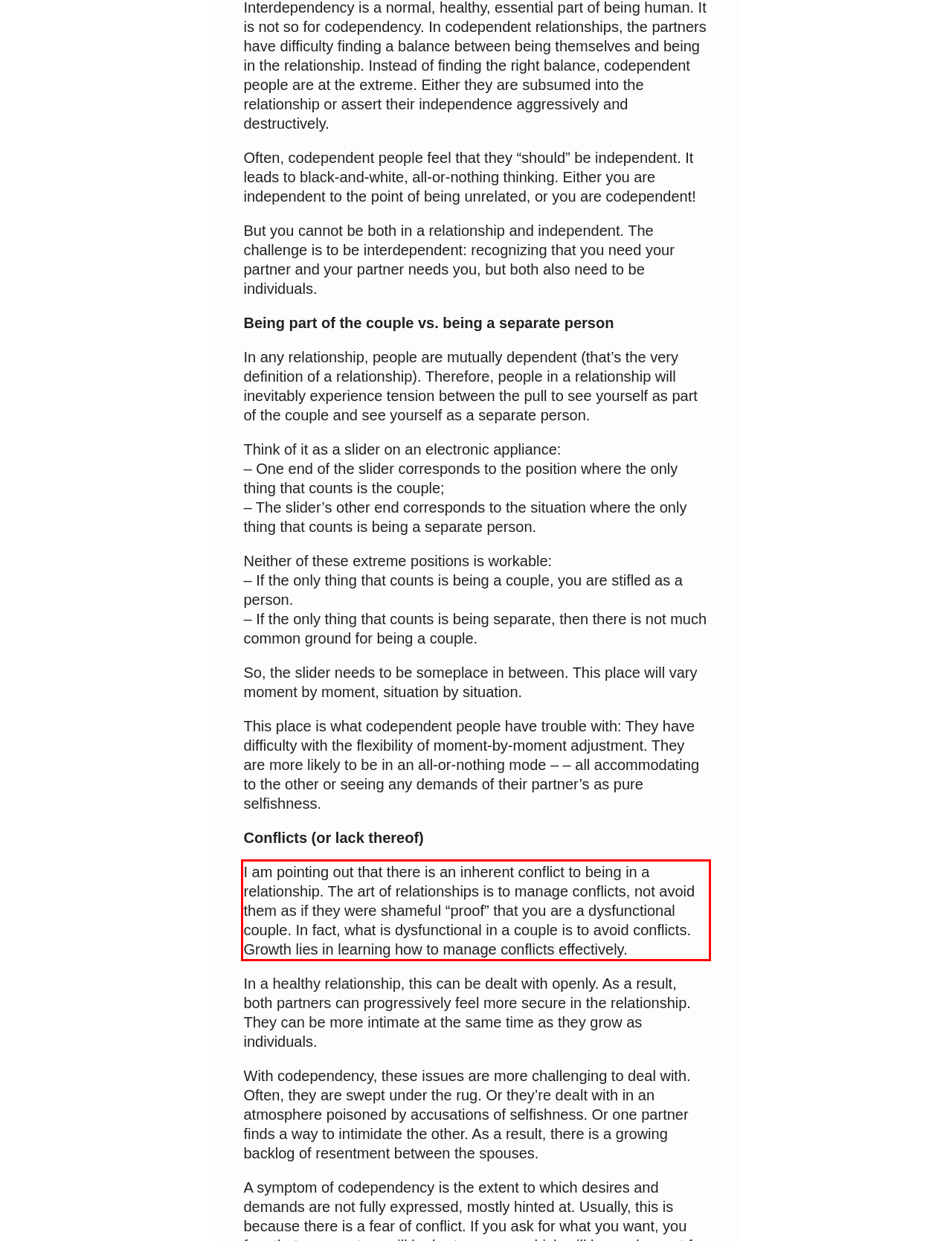Please look at the webpage screenshot and extract the text enclosed by the red bounding box.

I am pointing out that there is an inherent conflict to being in a relationship. The art of relationships is to manage conflicts, not avoid them as if they were shameful “proof” that you are a dysfunctional couple. In fact, what is dysfunctional in a couple is to avoid conflicts. Growth lies in learning how to manage conflicts effectively.